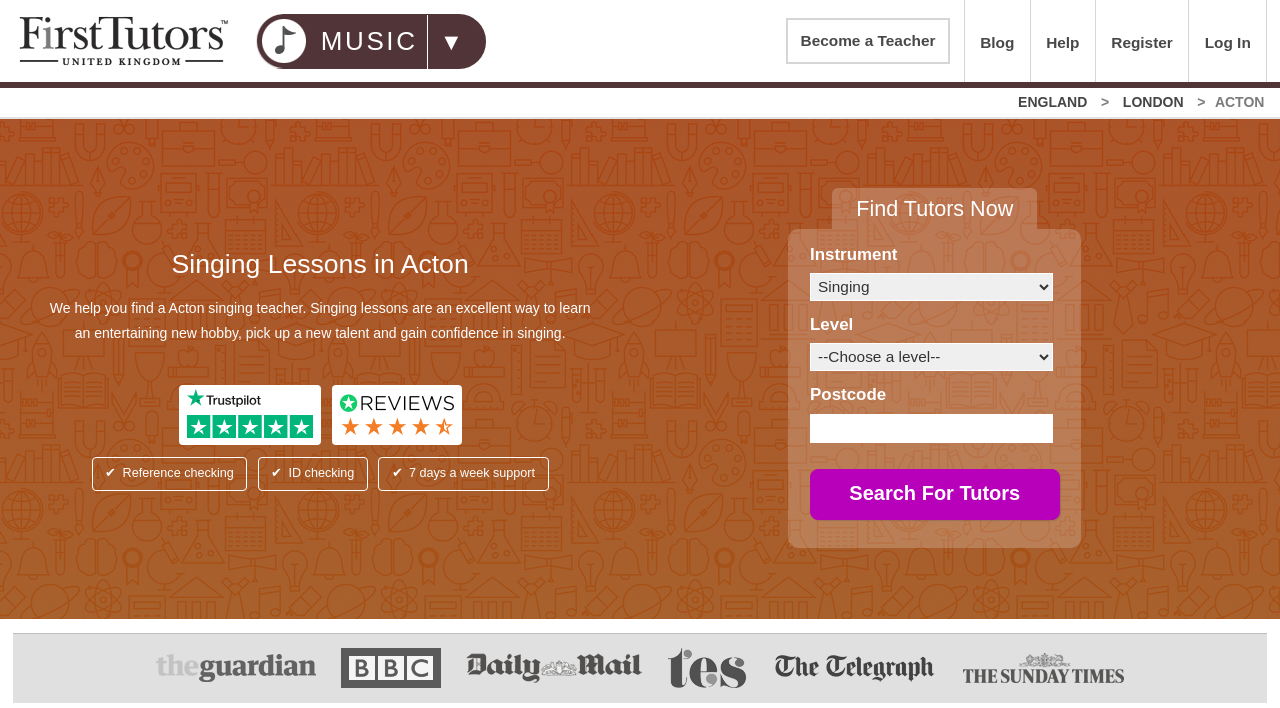Identify and provide the bounding box coordinates of the UI element described: "alt="Trust Pilot"". The coordinates should be formatted as [left, top, right, bottom], with each number being a float between 0 and 1.

[0.259, 0.544, 0.361, 0.628]